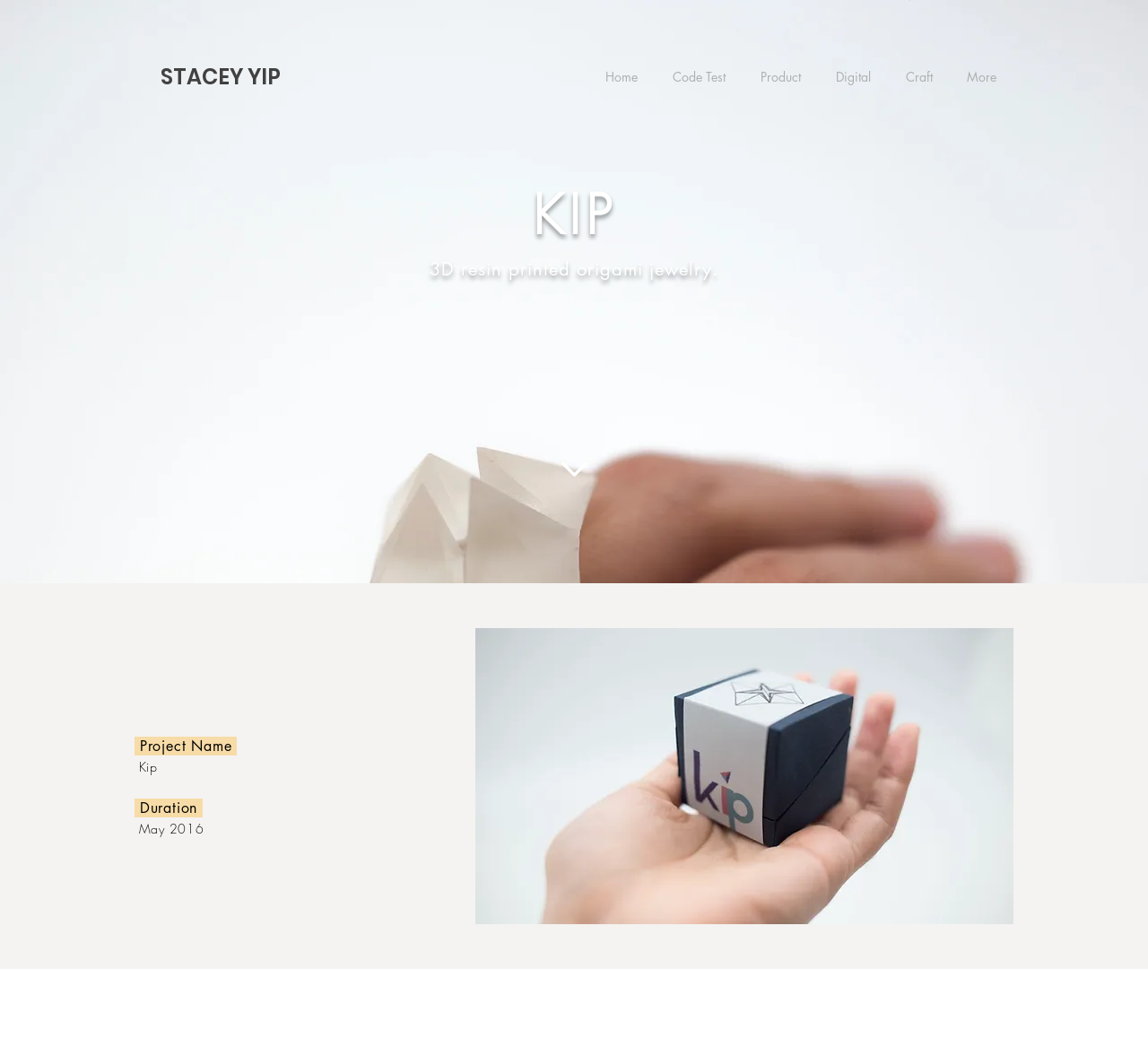Please locate the bounding box coordinates for the element that should be clicked to achieve the following instruction: "view the 'Ring4.jpg' image". Ensure the coordinates are given as four float numbers between 0 and 1, i.e., [left, top, right, bottom].

[0.414, 0.599, 0.883, 0.882]